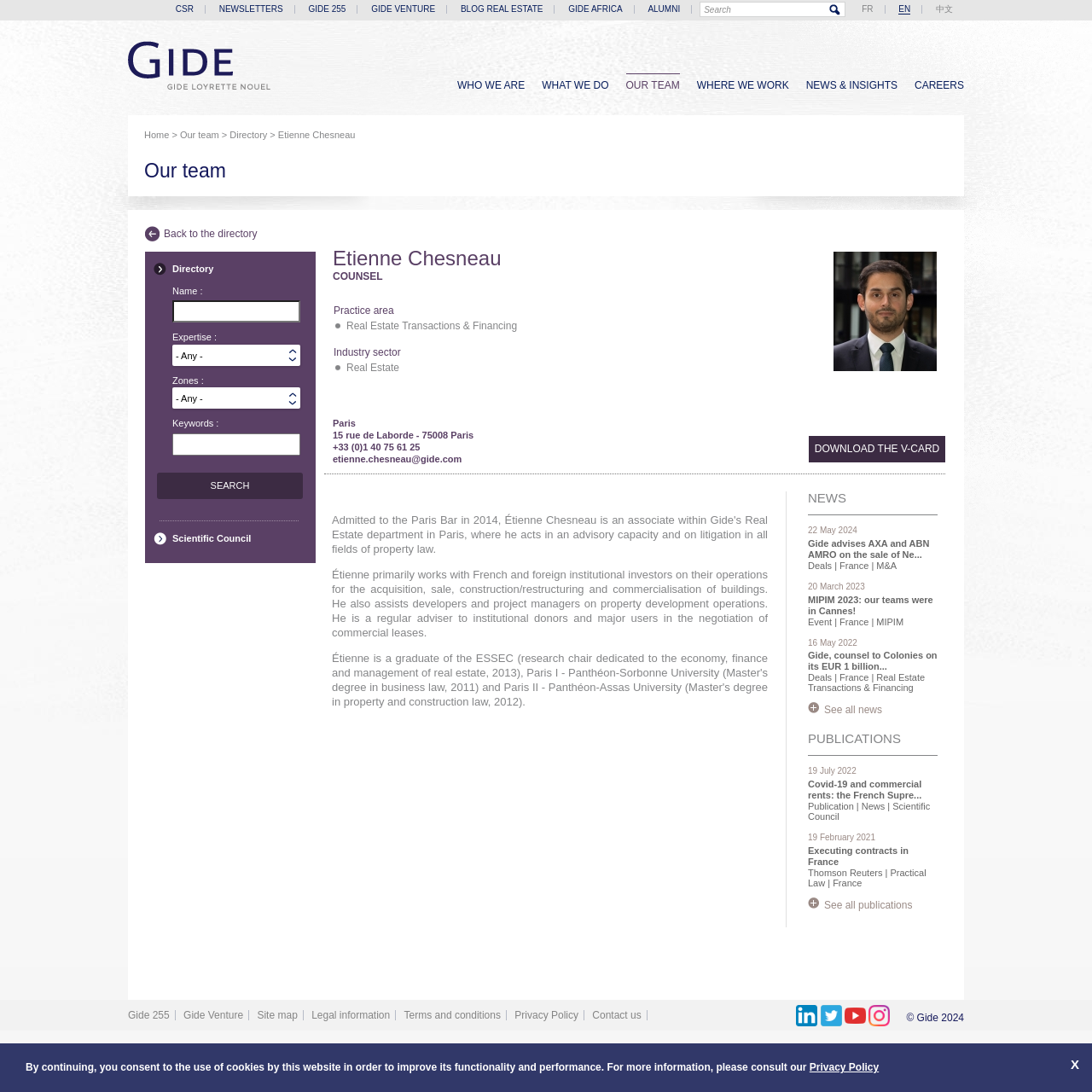Find the bounding box coordinates of the area that needs to be clicked in order to achieve the following instruction: "Read news about Gide advises AXA and ABN AMRO on the sale of Ne...". The coordinates should be specified as four float numbers between 0 and 1, i.e., [left, top, right, bottom].

[0.74, 0.48, 0.859, 0.523]